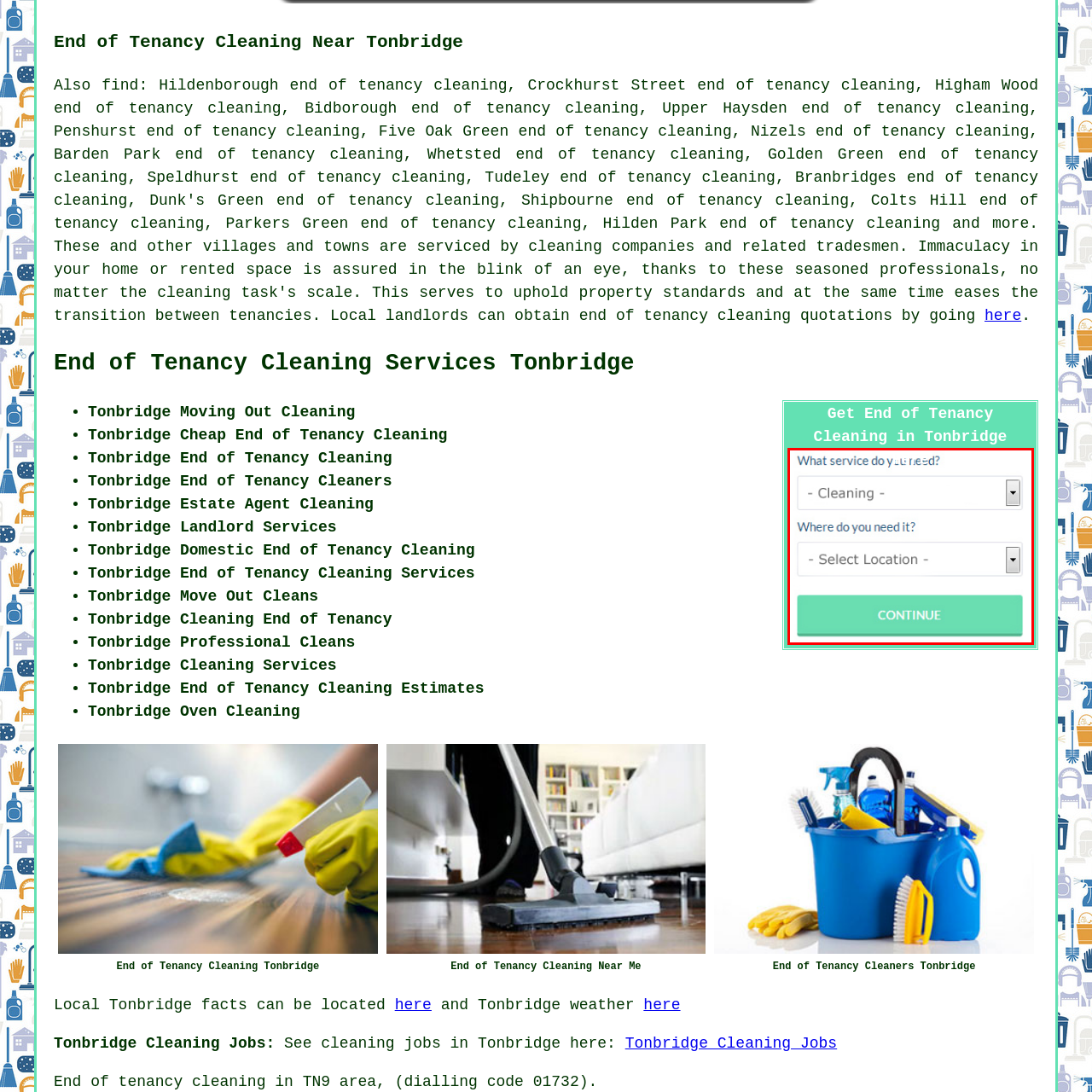What is the purpose of the 'CONTINUE' button?
Analyze the image encased by the red bounding box and elaborate on your answer to the question.

The 'CONTINUE' button is prominently displayed at the bottom of the form, inviting users to proceed with their selection, which indicates the start of the booking or inquiry process for cleaning services in their desired area.